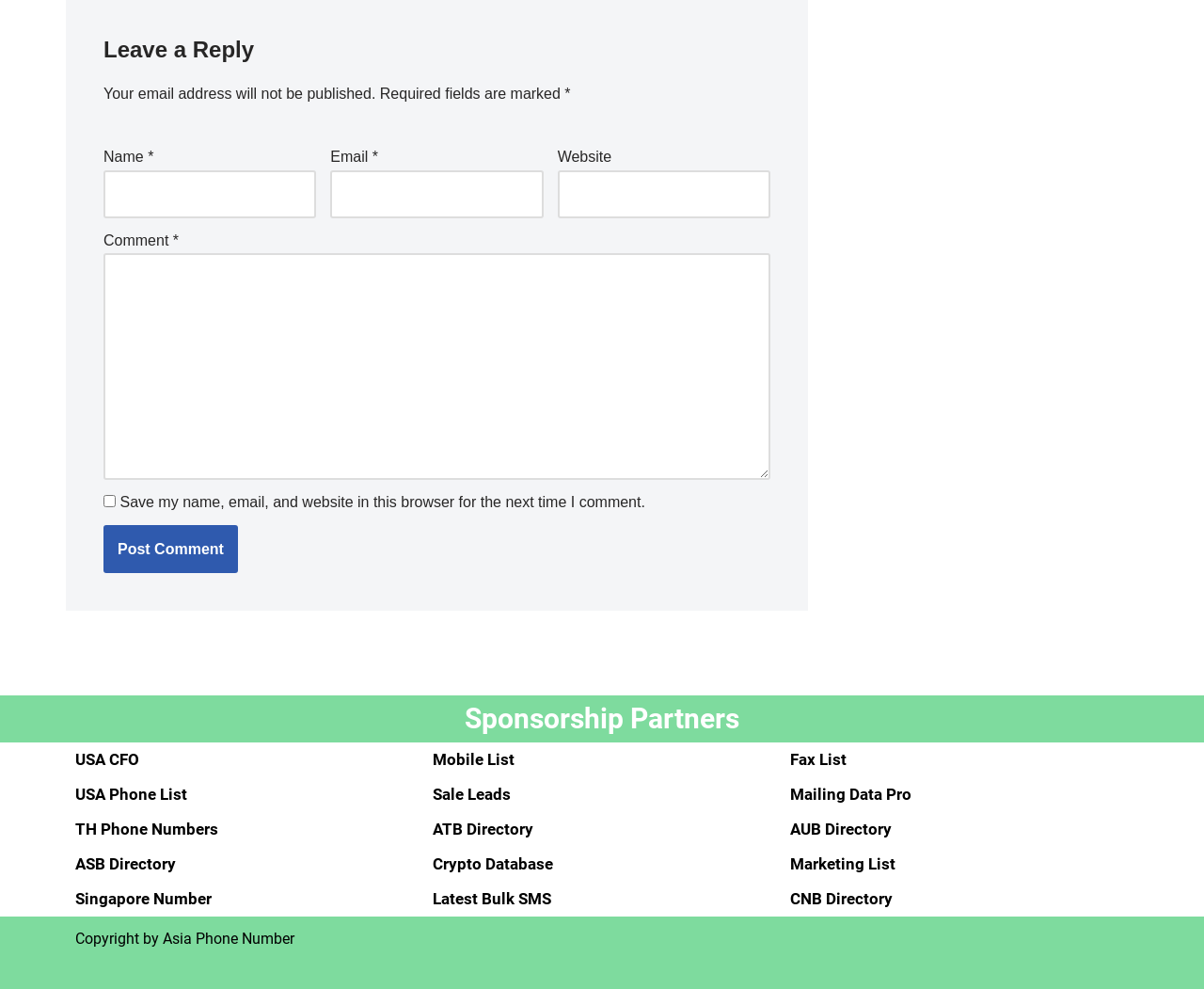What is required to post a comment?
Look at the image and answer with only one word or phrase.

Name, Email, Comment